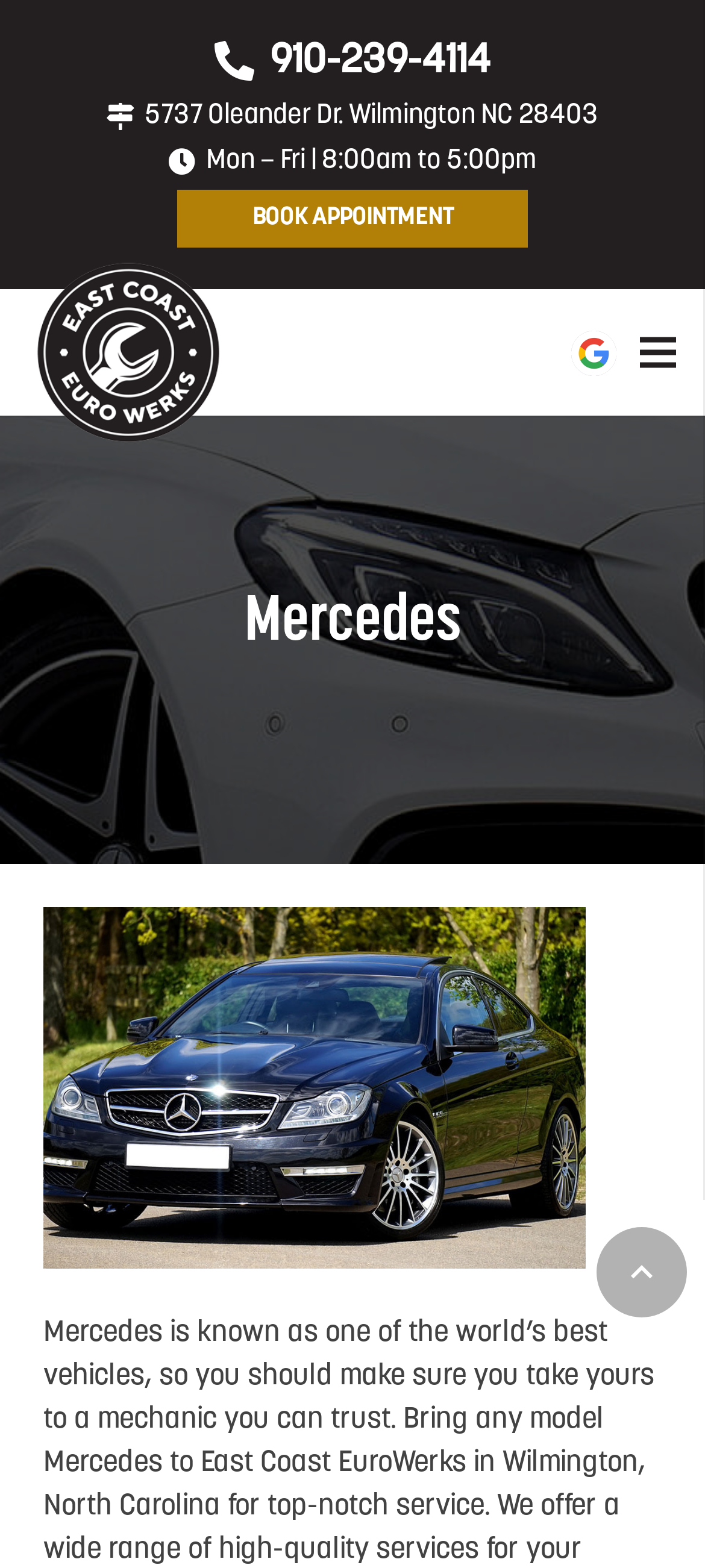Identify the bounding box coordinates for the UI element described by the following text: "Tumblr". Provide the coordinates as four float numbers between 0 and 1, in the format [left, top, right, bottom].

None